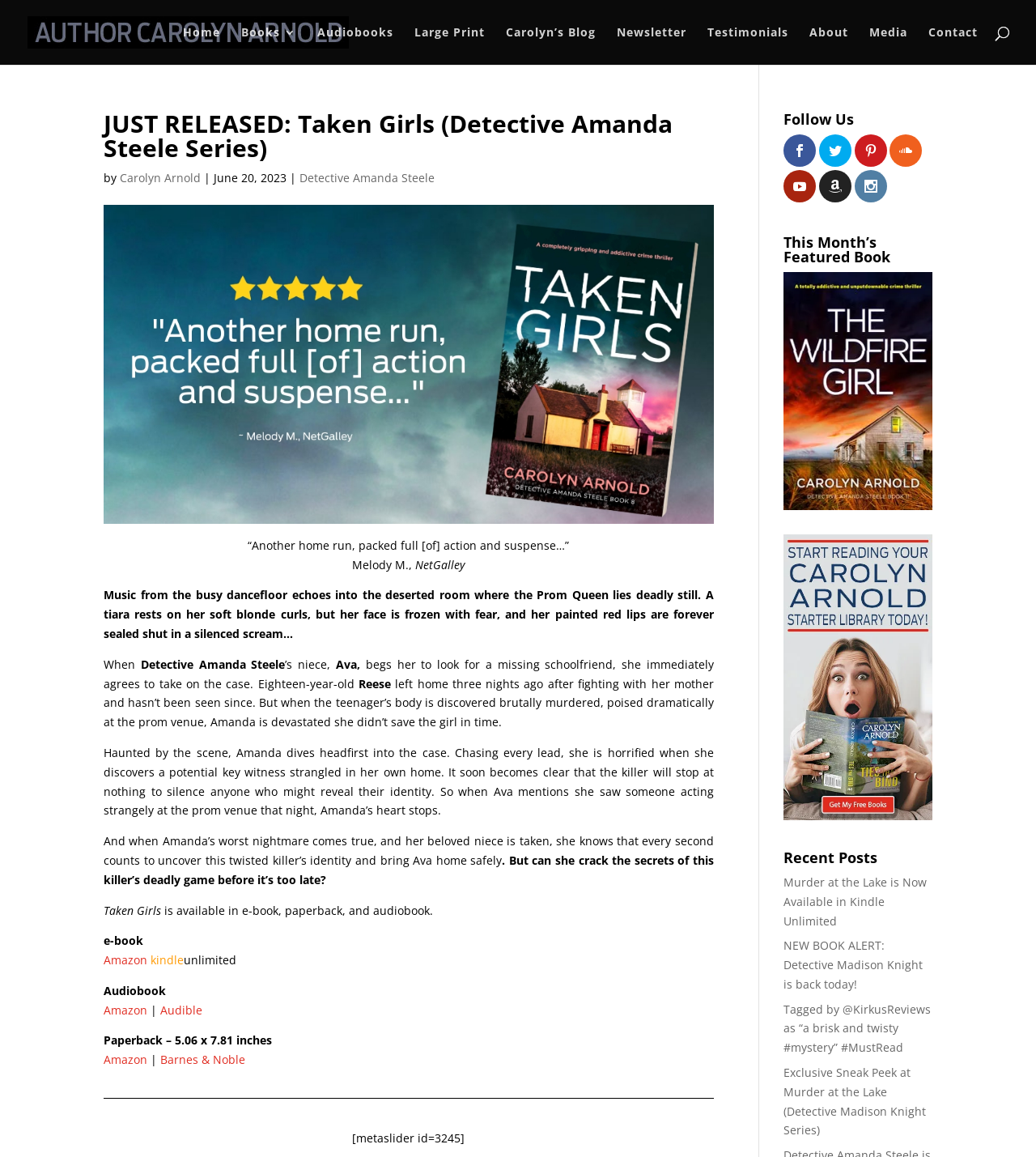Provide a brief response using a word or short phrase to this question:
Who is the author of the book?

Carolyn Arnold